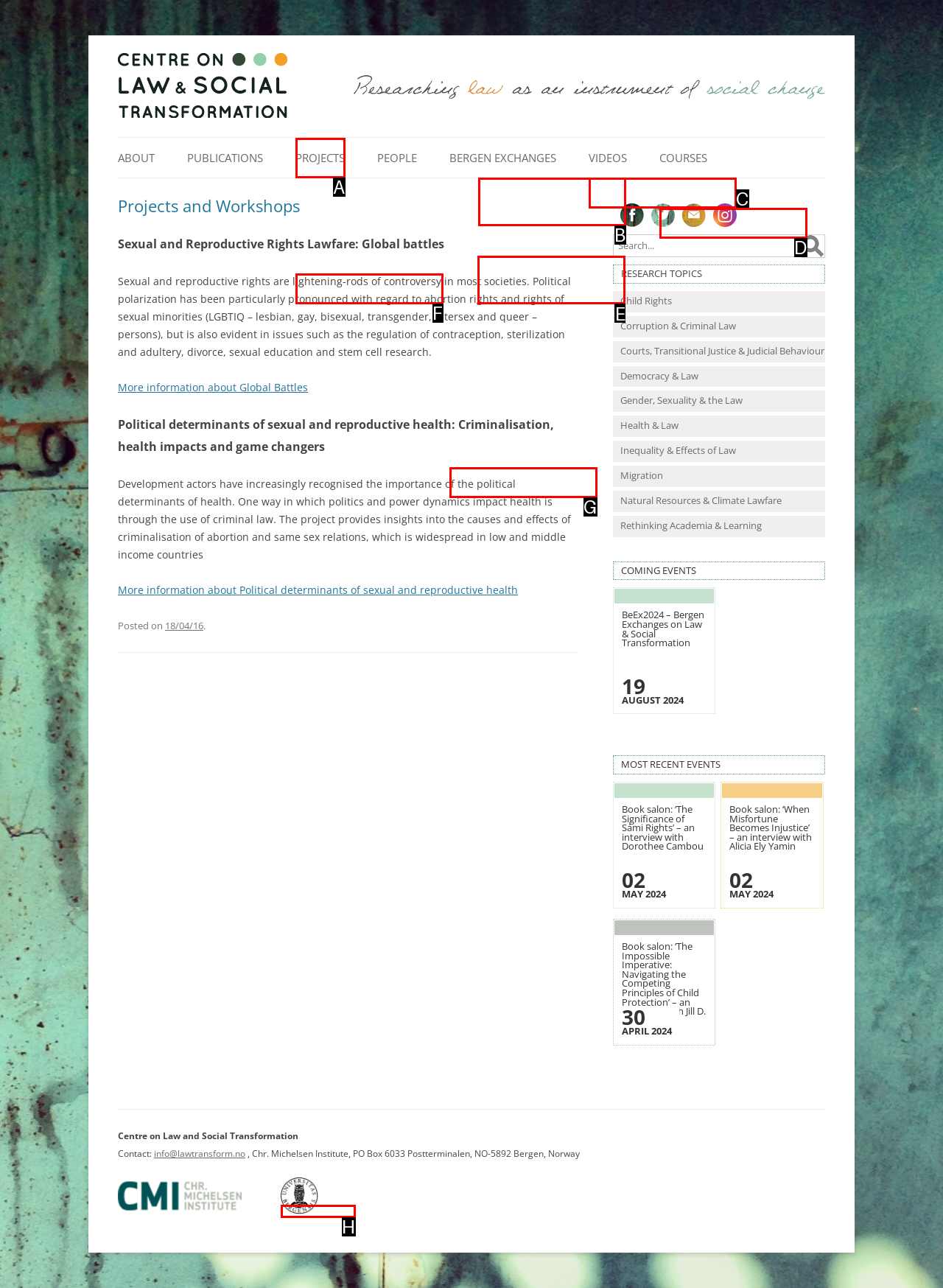Identify the letter of the UI element you should interact with to perform the task: Learn about Giovanni Arcari
Reply with the appropriate letter of the option.

None